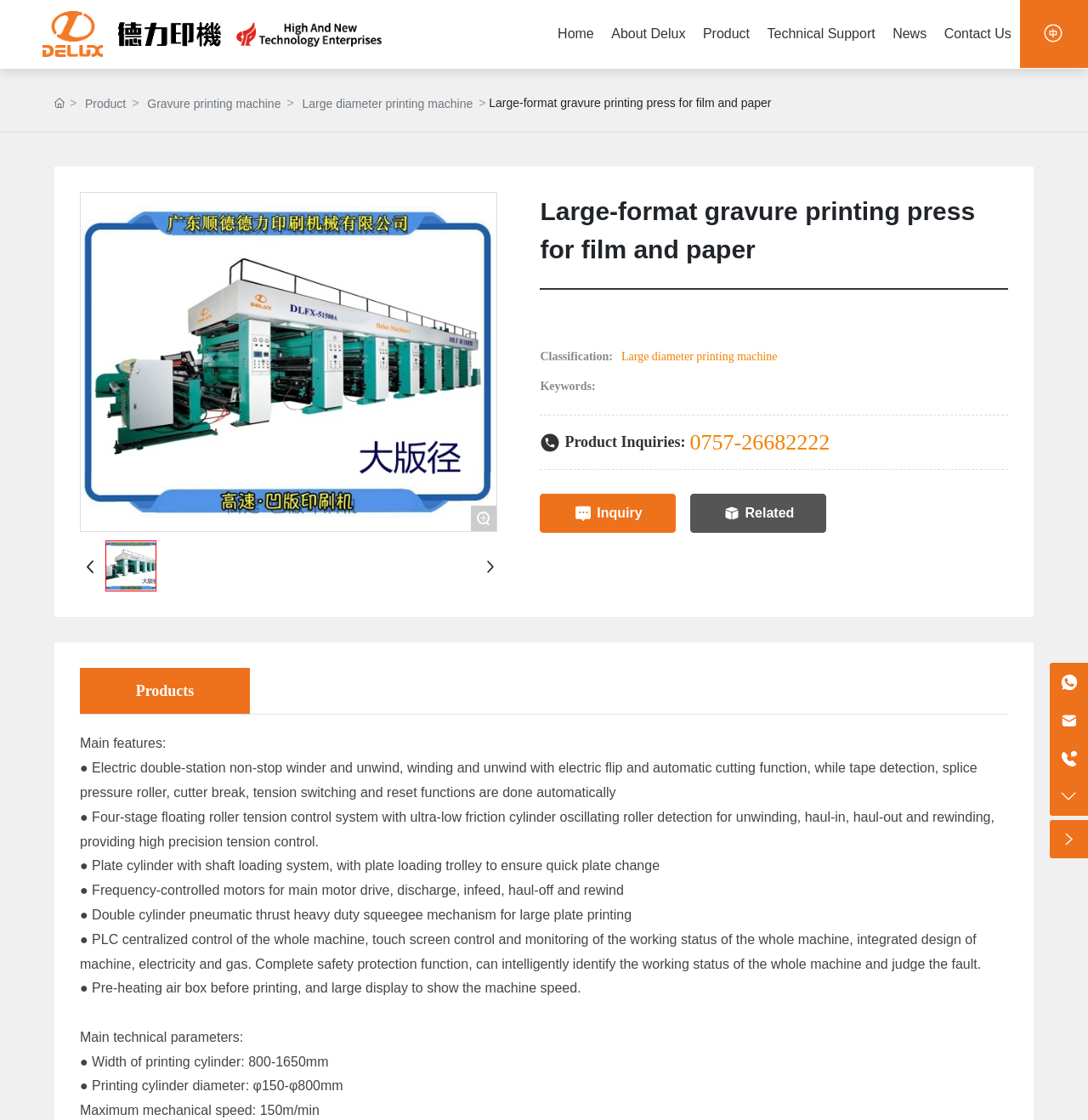What is the function of the electric double-station non-stop winder and unwind?
Please answer using one word or phrase, based on the screenshot.

Winding and unwind with electric flip and automatic cutting function